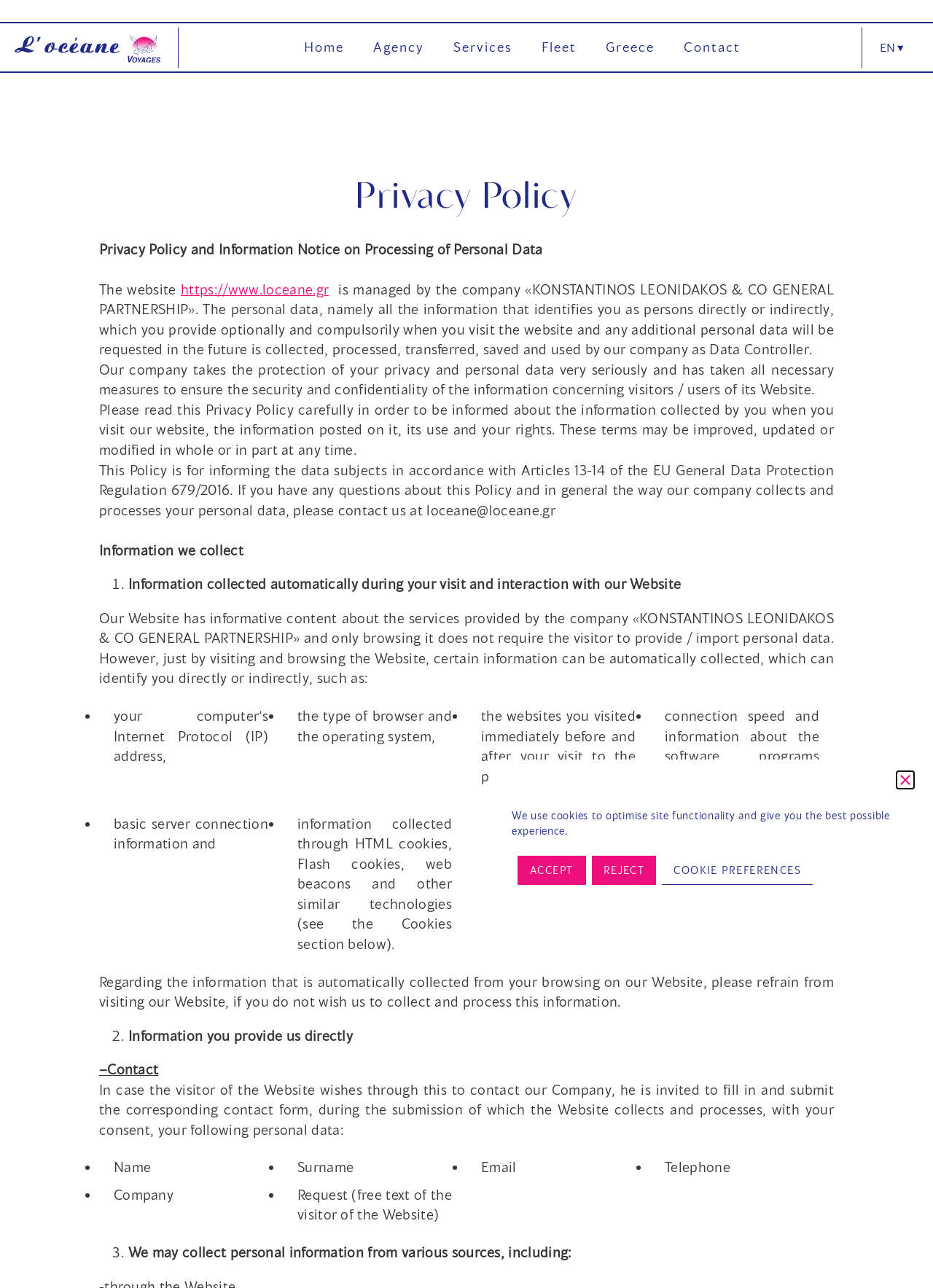Find the bounding box coordinates of the clickable area required to complete the following action: "Click the 'COOKIE PREFERENCES' button".

[0.71, 0.665, 0.871, 0.687]